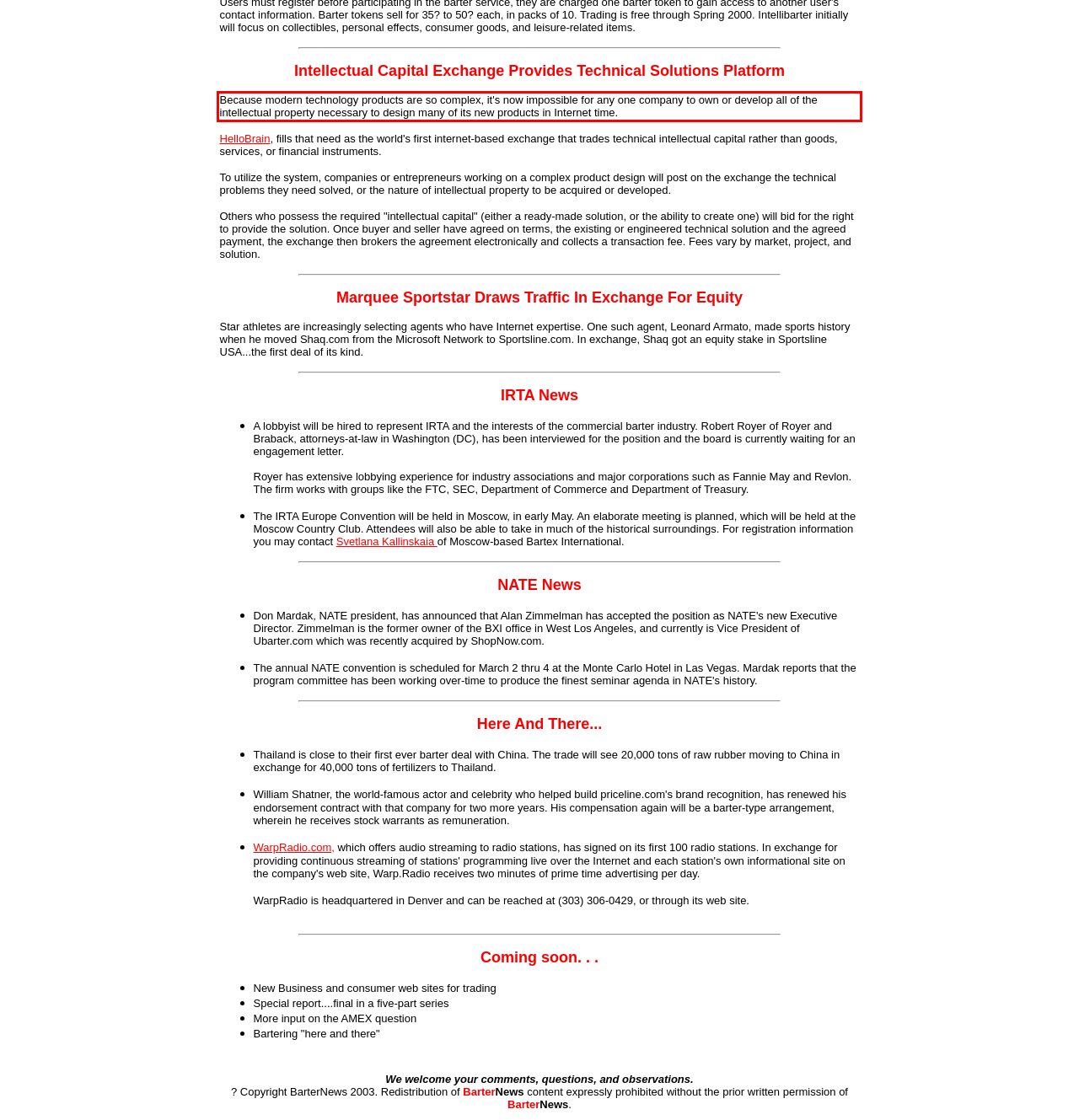Given a webpage screenshot with a red bounding box, perform OCR to read and deliver the text enclosed by the red bounding box.

Because modern technology products are so complex, it's now impossible for any one company to own or develop all of the intellectual property necessary to design many of its new products in Internet time.